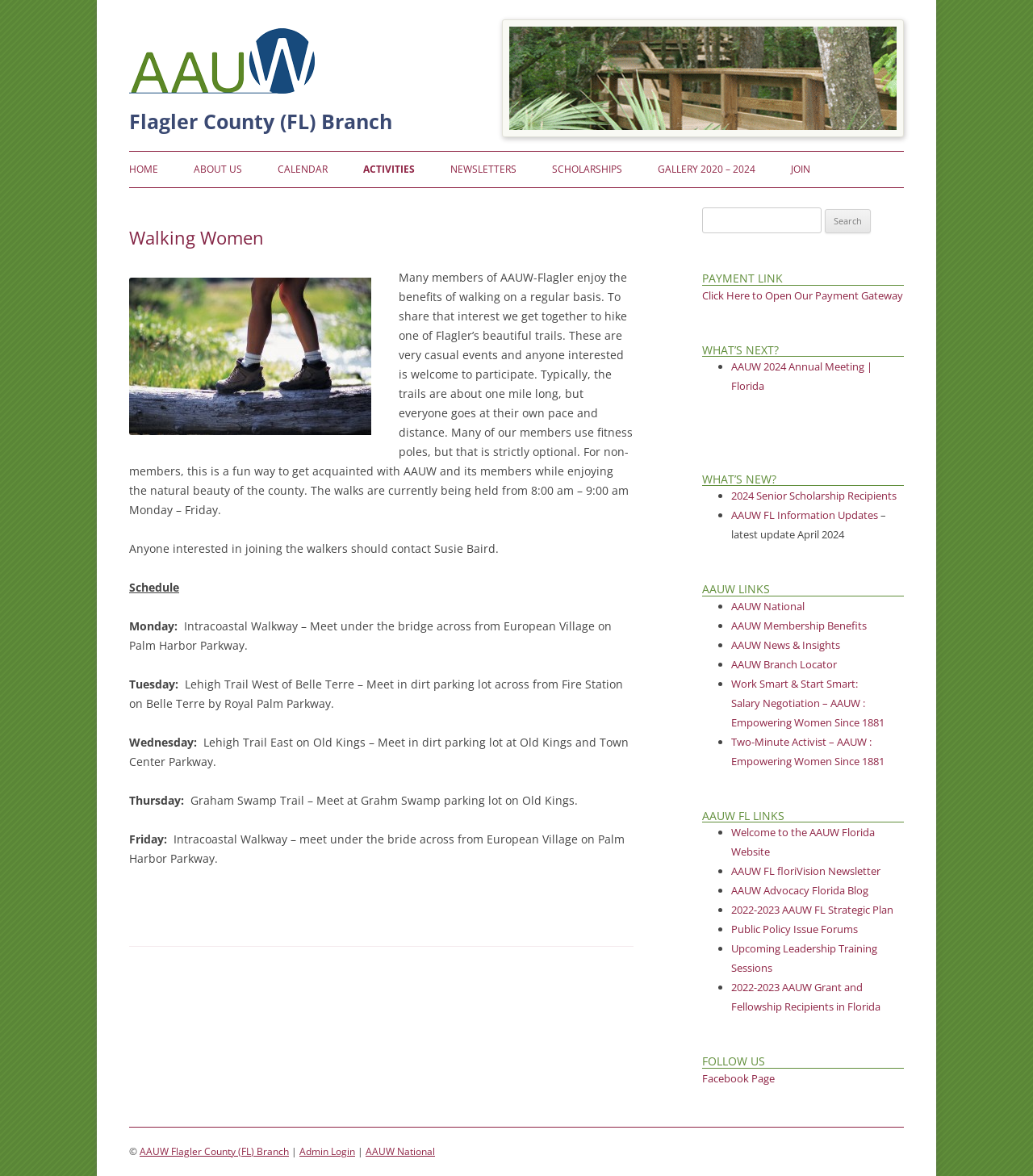Pinpoint the bounding box coordinates of the clickable area needed to execute the instruction: "View the 'AAUW 2024 Annual Meeting | Florida' page". The coordinates should be specified as four float numbers between 0 and 1, i.e., [left, top, right, bottom].

[0.708, 0.305, 0.845, 0.334]